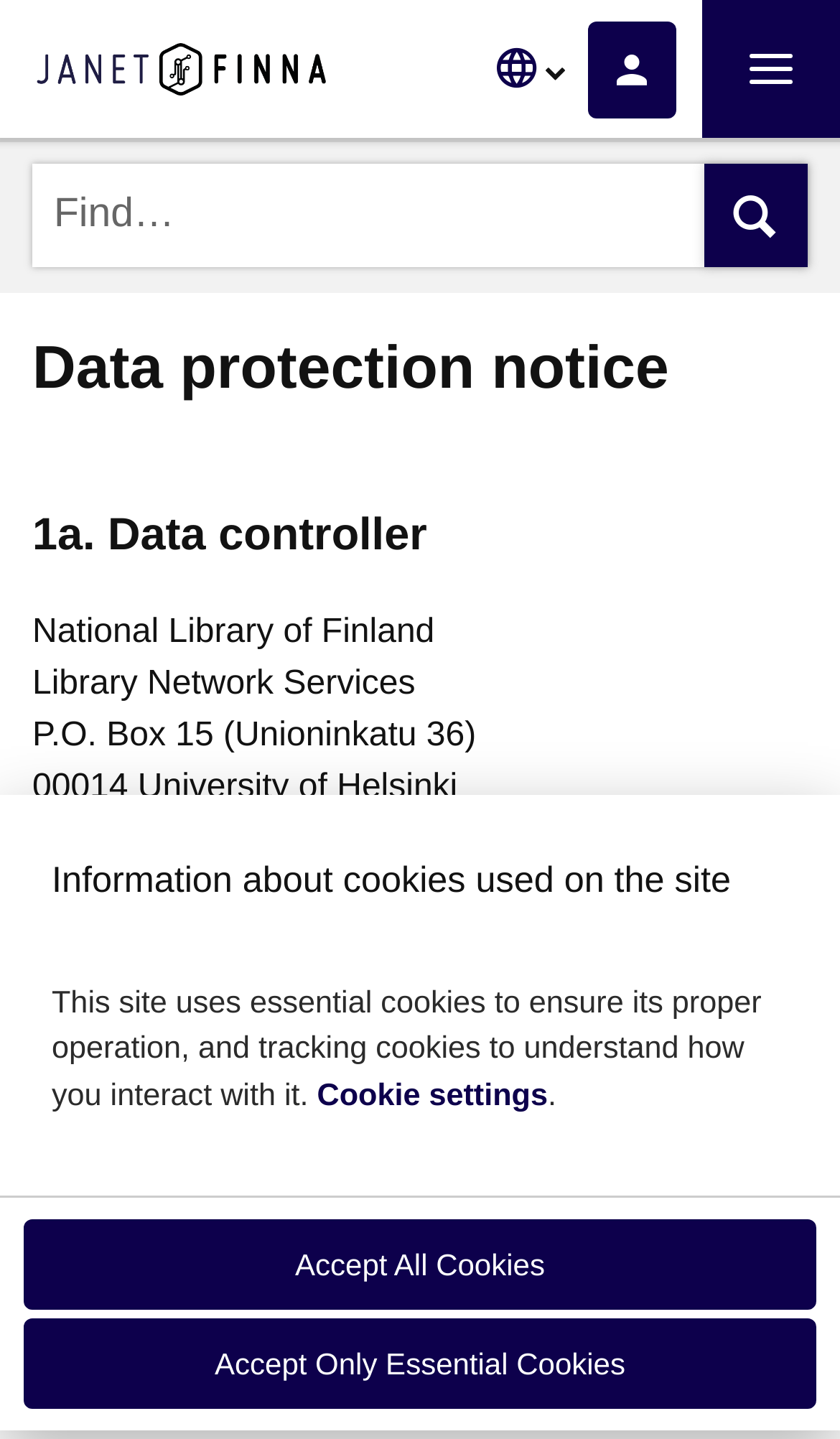Answer the question below in one word or phrase:
What is the name of the library mentioned?

National Library of Finland